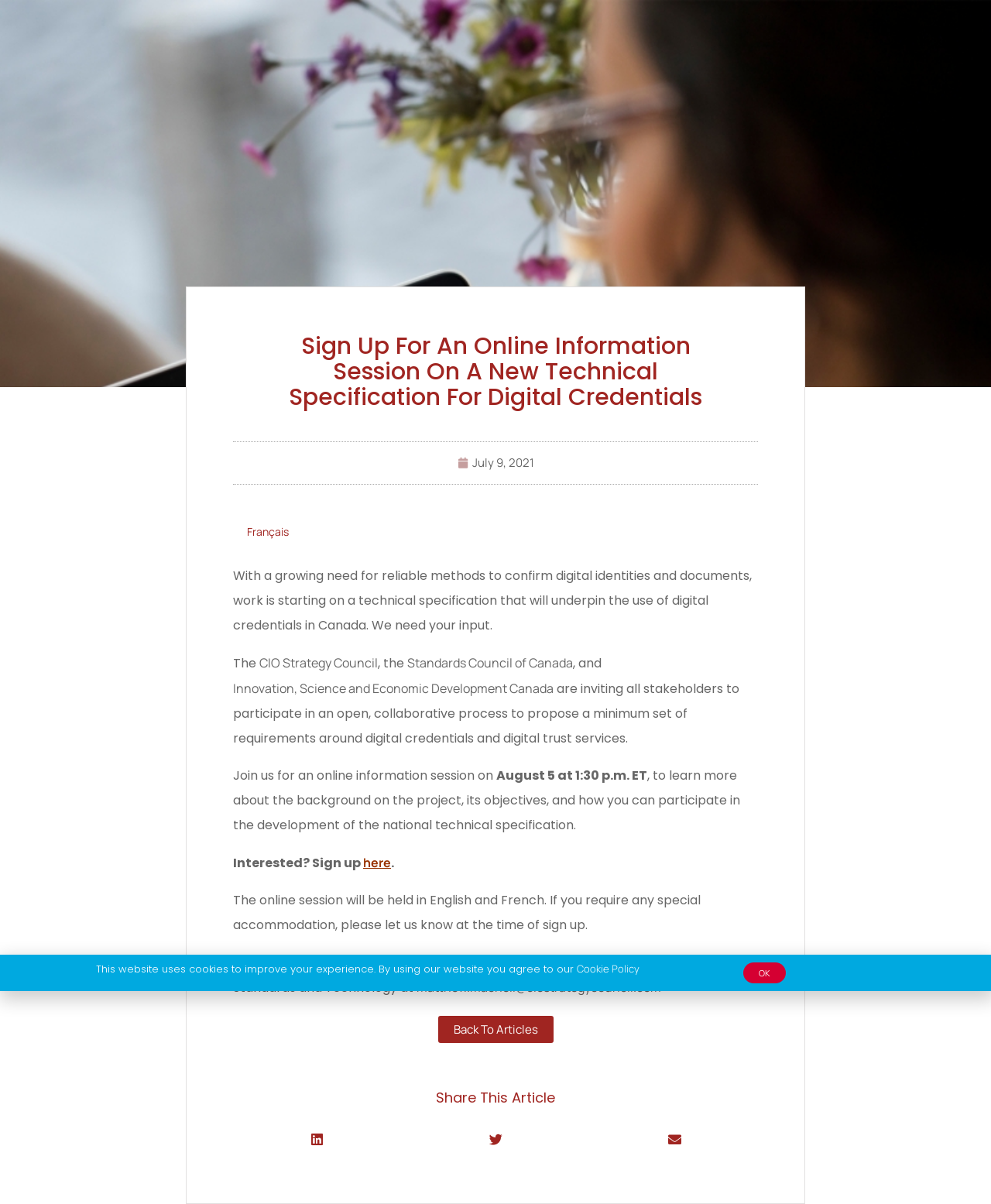Present a detailed account of what is displayed on the webpage.

The webpage is about an online information session on a new technical specification for digital credentials. At the top, there is a heading that reads "Sign Up For An Online Information Session On A New Technical Specification For Digital Credentials" followed by a link to the date "July 9, 2021" and a language option "Français" on the right side.

Below the heading, there is a paragraph of text that explains the purpose of the technical specification and the need for input from stakeholders. The text is divided into several sections, with links to organizations such as the CIO Strategy Council, the Standards Council of Canada, and Innovation, Science and Economic Development Canada.

Further down, there is an invitation to join an online information session on August 5 at 1:30 p.m. ET, with a link to sign up. The session will be held in both English and French, and accommodations can be requested during sign-up.

There is also a section for questions, with contact information for Matthew MacNeil, the CIO Strategy Council’s Director of Standards and Technology. A "Back To Articles" link is located below.

At the bottom of the page, there is a "Share This Article" section with buttons to share on LinkedIn, Twitter, and email. A cookie policy notification is displayed at the very bottom, with a link to the Cookie Policy and an "OK" button to agree to the policy.